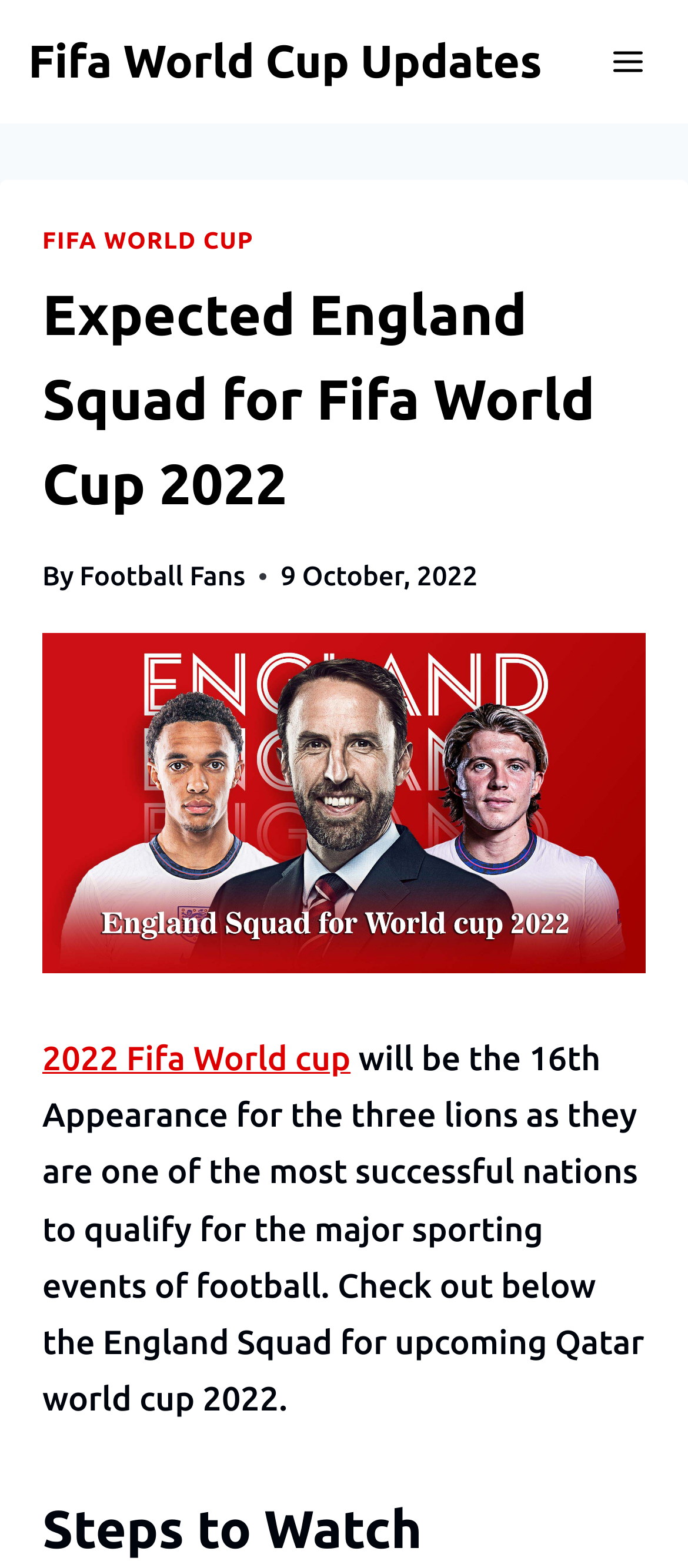What is the expected event for England?
Please provide a comprehensive answer based on the details in the screenshot.

Based on the webpage content, it is clear that the expected event for England is the Fifa World Cup 2022, as mentioned in the heading 'Expected England Squad for Fifa World Cup 2022' and the static text 'will be the 16th Appearance for the three lions as they are one of the most successful nations to qualify for the major sporting events of football'.